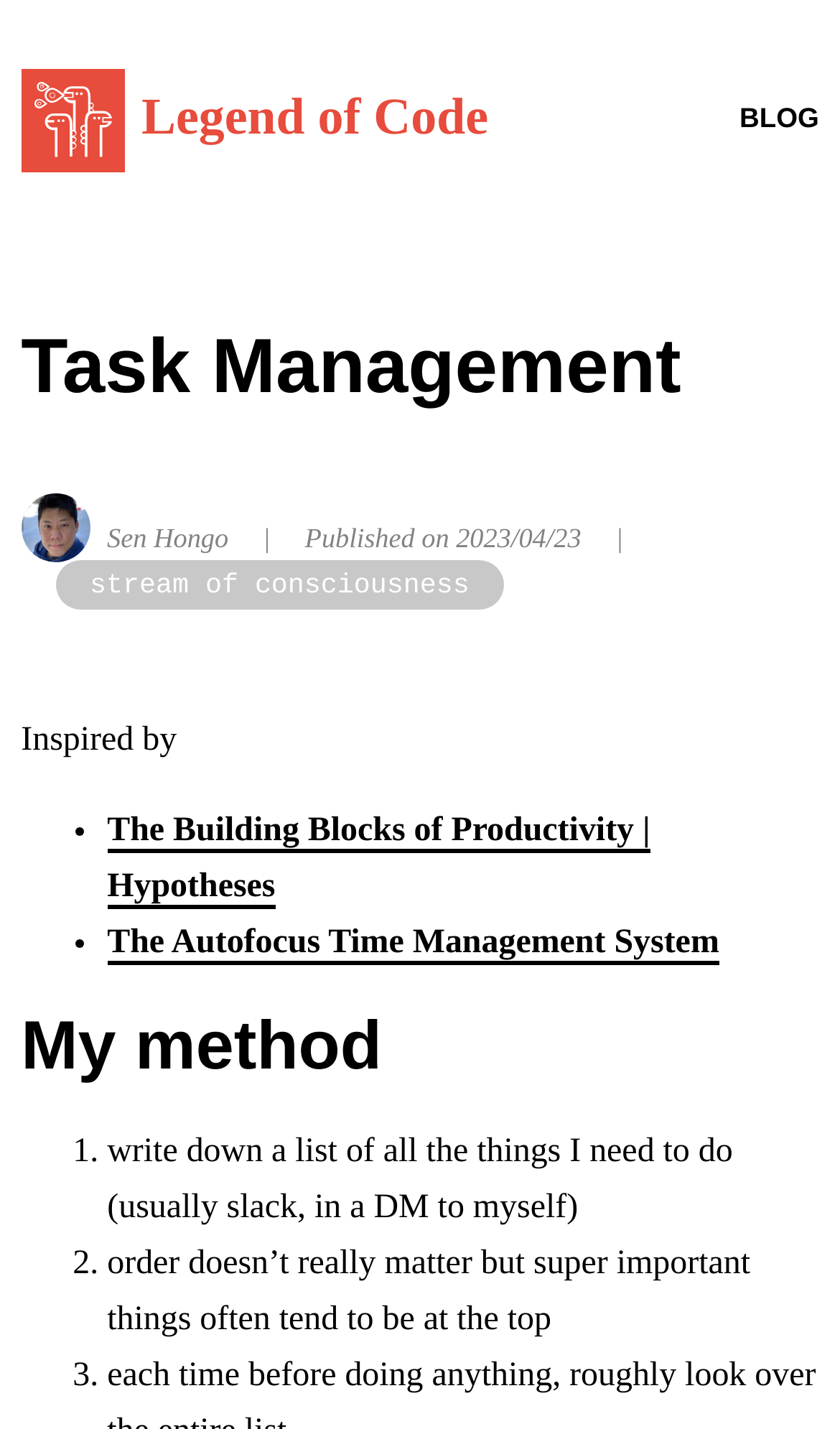What is the title of the blog post?
Provide a concise answer using a single word or phrase based on the image.

stream of consciousness